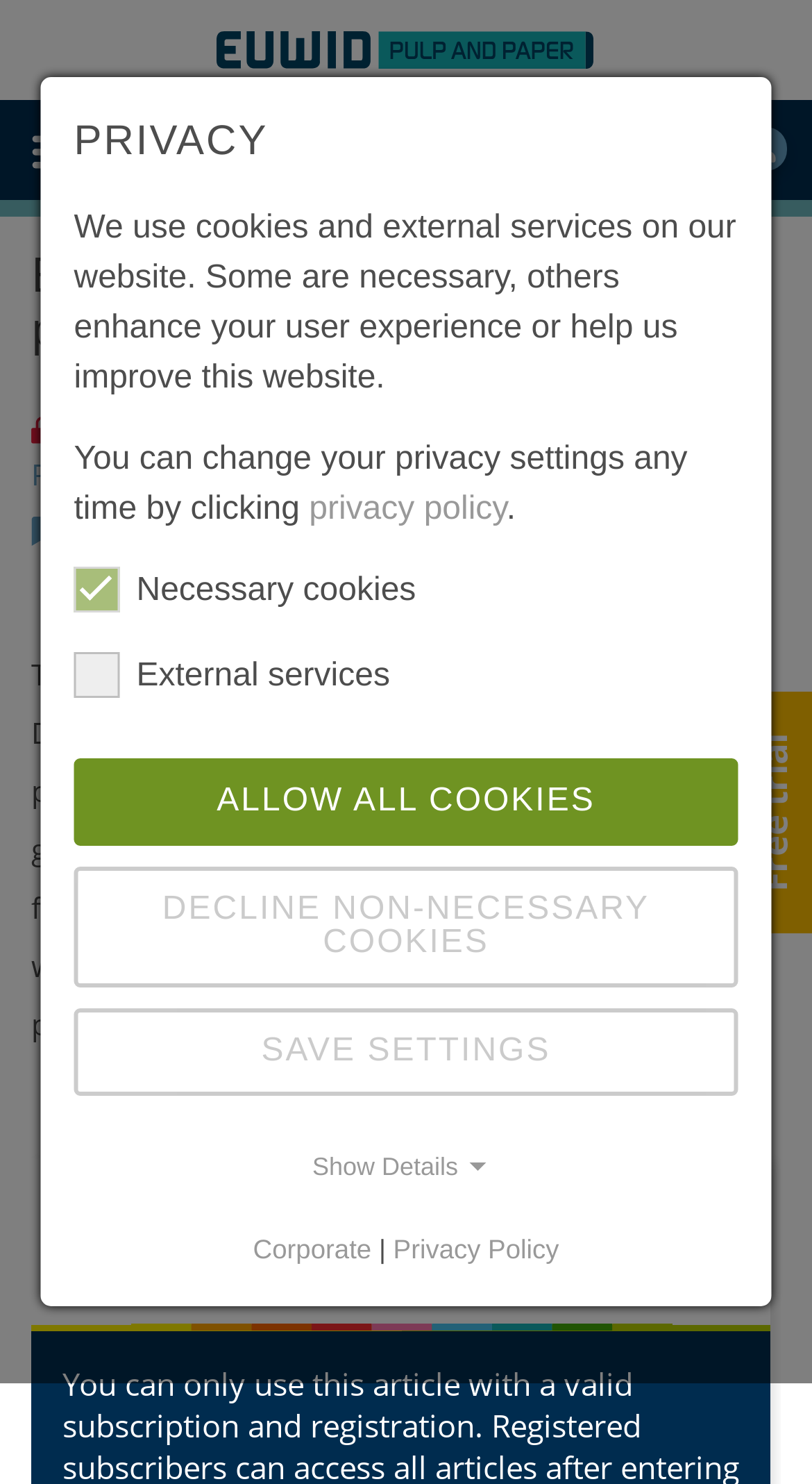Please specify the bounding box coordinates of the region to click in order to perform the following instruction: "Search for something".

[0.441, 0.08, 0.877, 0.122]